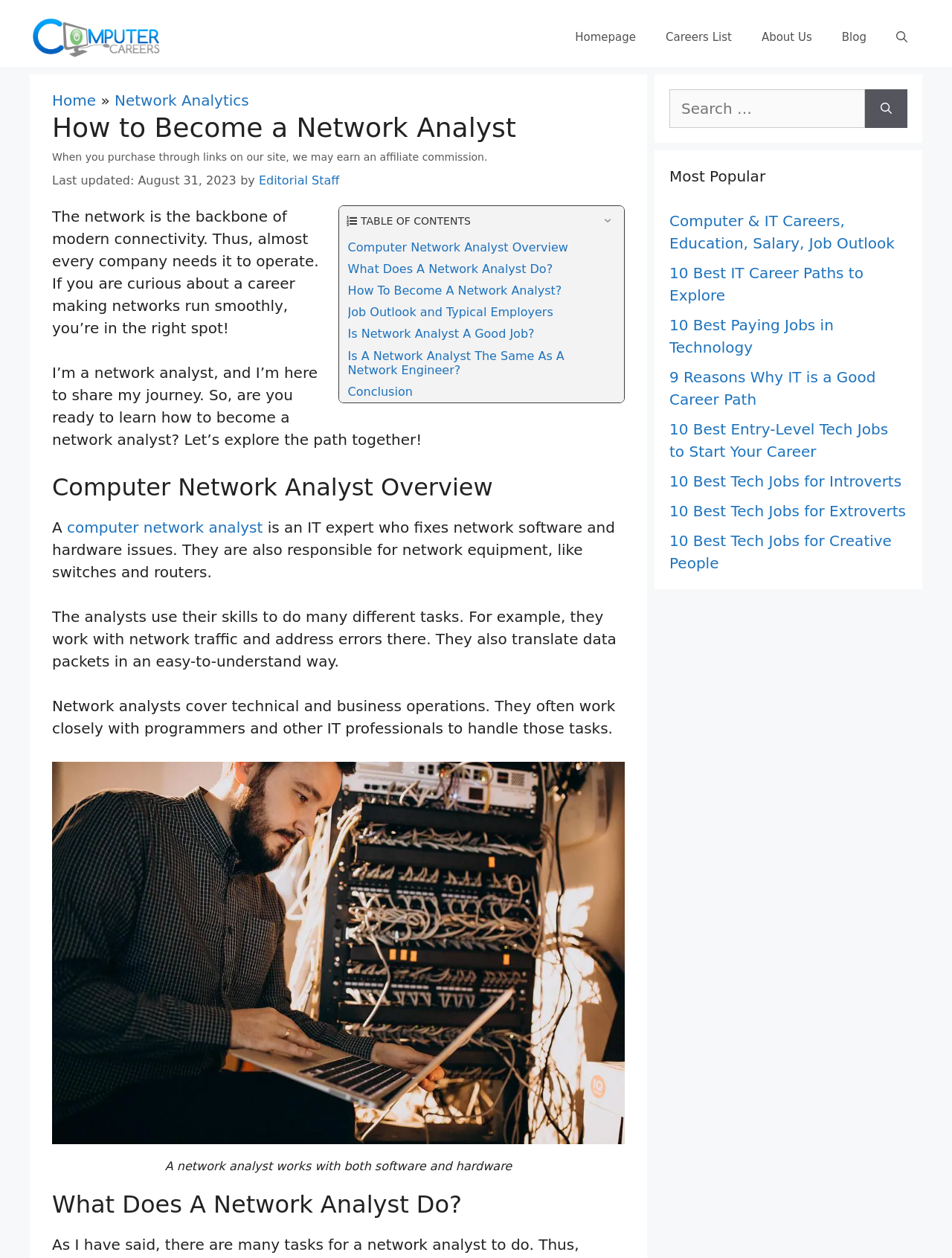Show the bounding box coordinates of the element that should be clicked to complete the task: "Read about 'What Does A Network Analyst Do?'".

[0.055, 0.946, 0.656, 0.969]